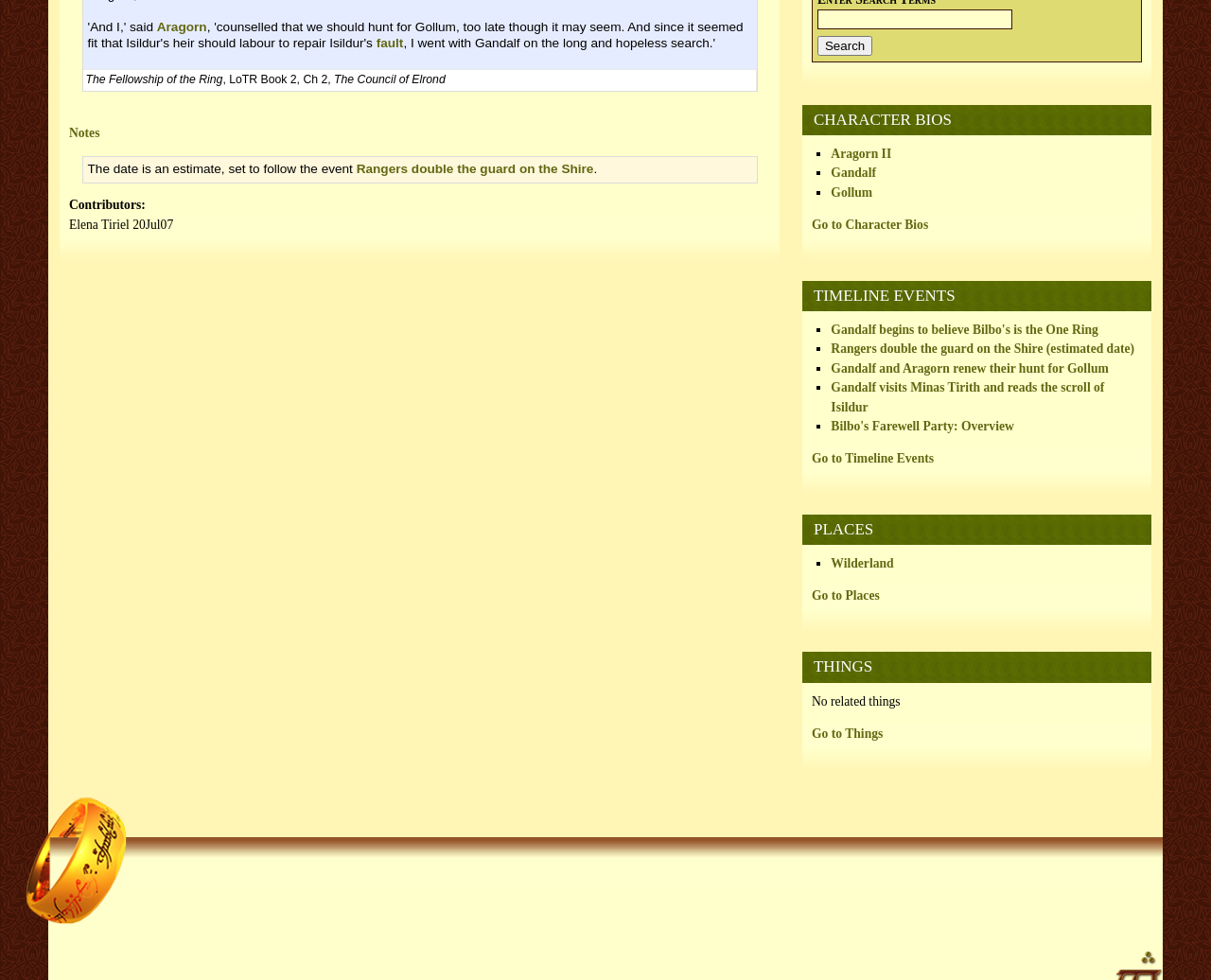Extract the bounding box coordinates for the described element: "Aragorn". The coordinates should be represented as four float numbers between 0 and 1: [left, top, right, bottom].

[0.129, 0.021, 0.171, 0.035]